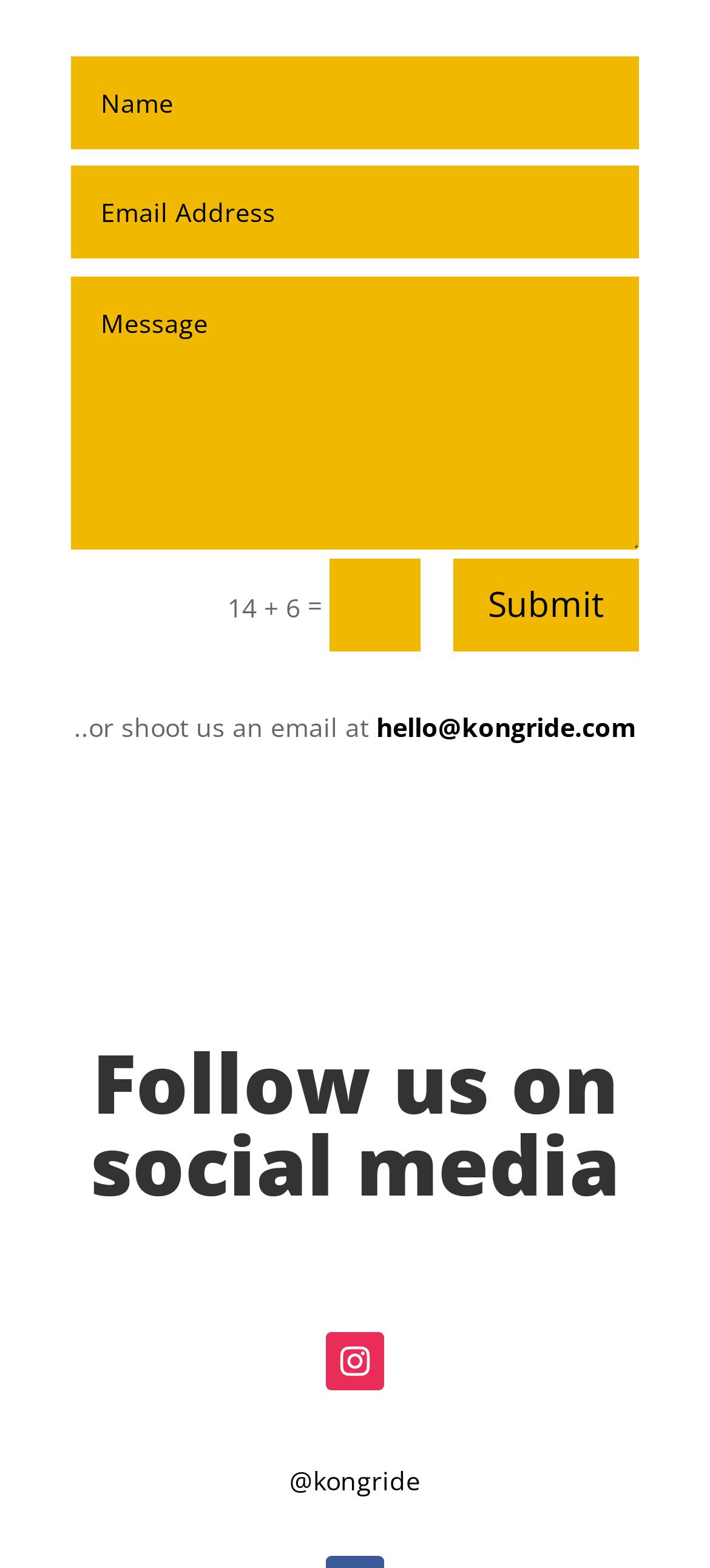Find the coordinates for the bounding box of the element with this description: "name="et_pb_contact_message_0" placeholder="Message"".

[0.101, 0.176, 0.9, 0.35]